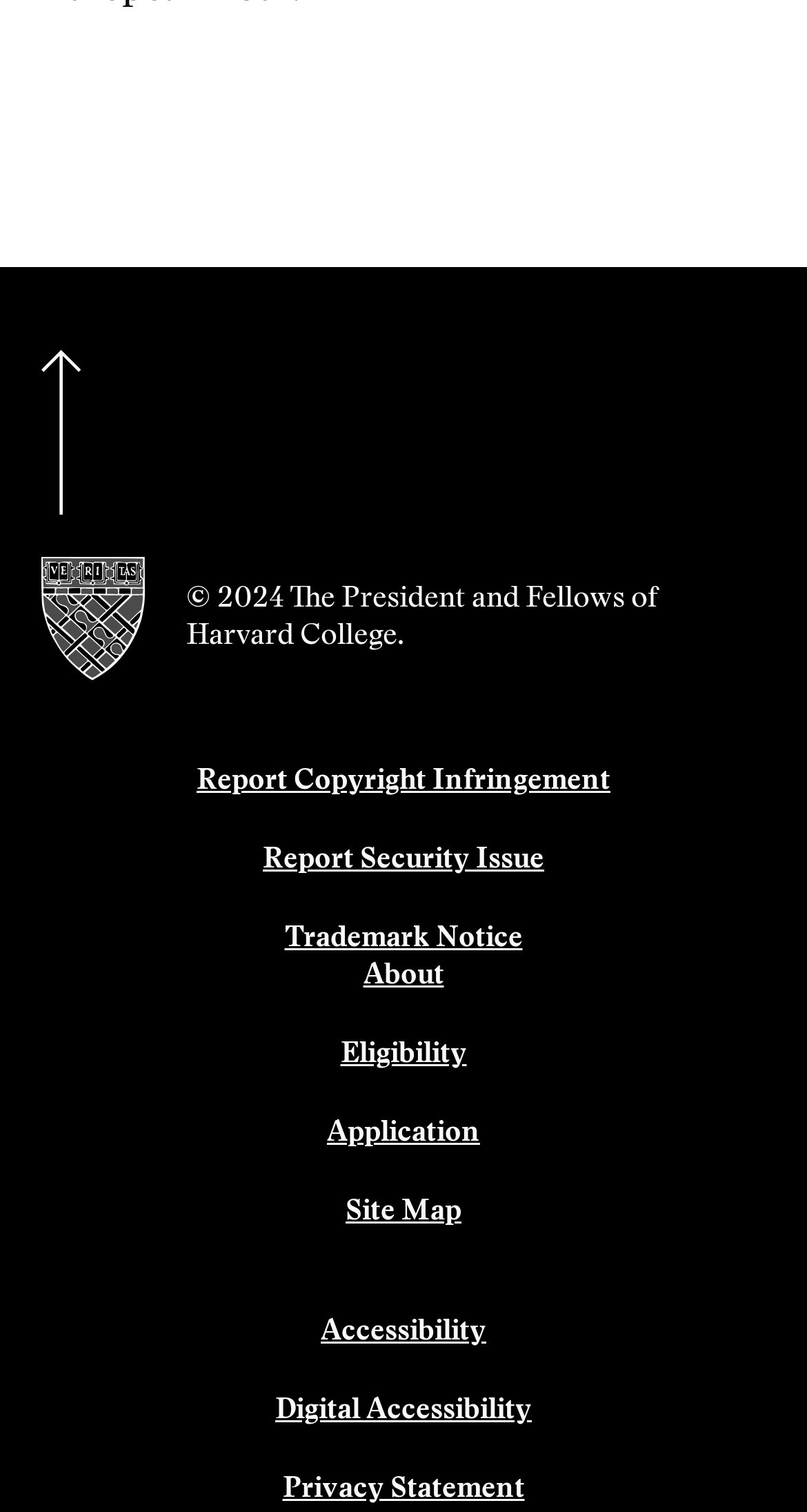Please locate the bounding box coordinates for the element that should be clicked to achieve the following instruction: "Report Copyright Infringement". Ensure the coordinates are given as four float numbers between 0 and 1, i.e., [left, top, right, bottom].

[0.244, 0.508, 0.756, 0.527]